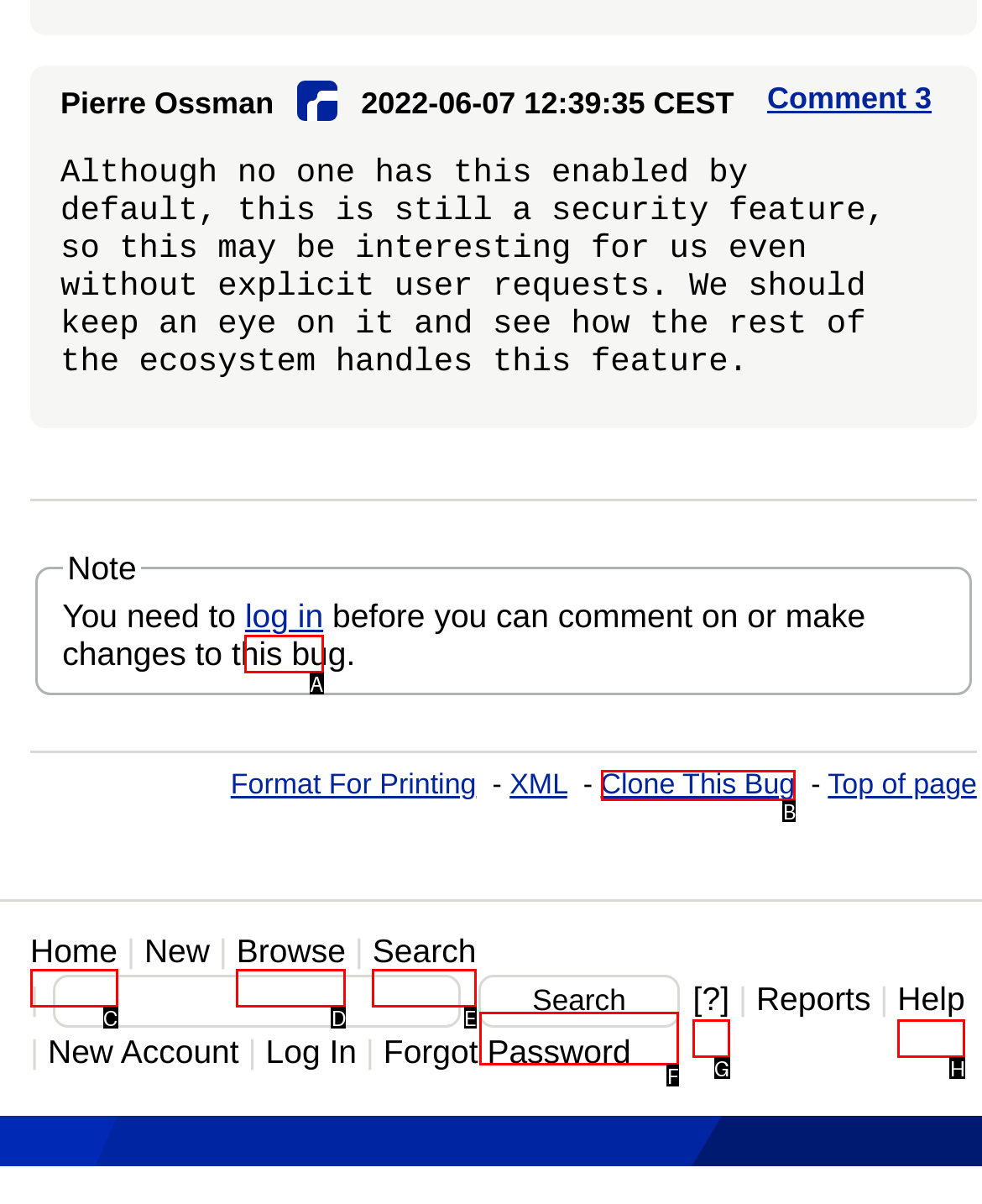Determine which option should be clicked to carry out this task: clone this bug
State the letter of the correct choice from the provided options.

B